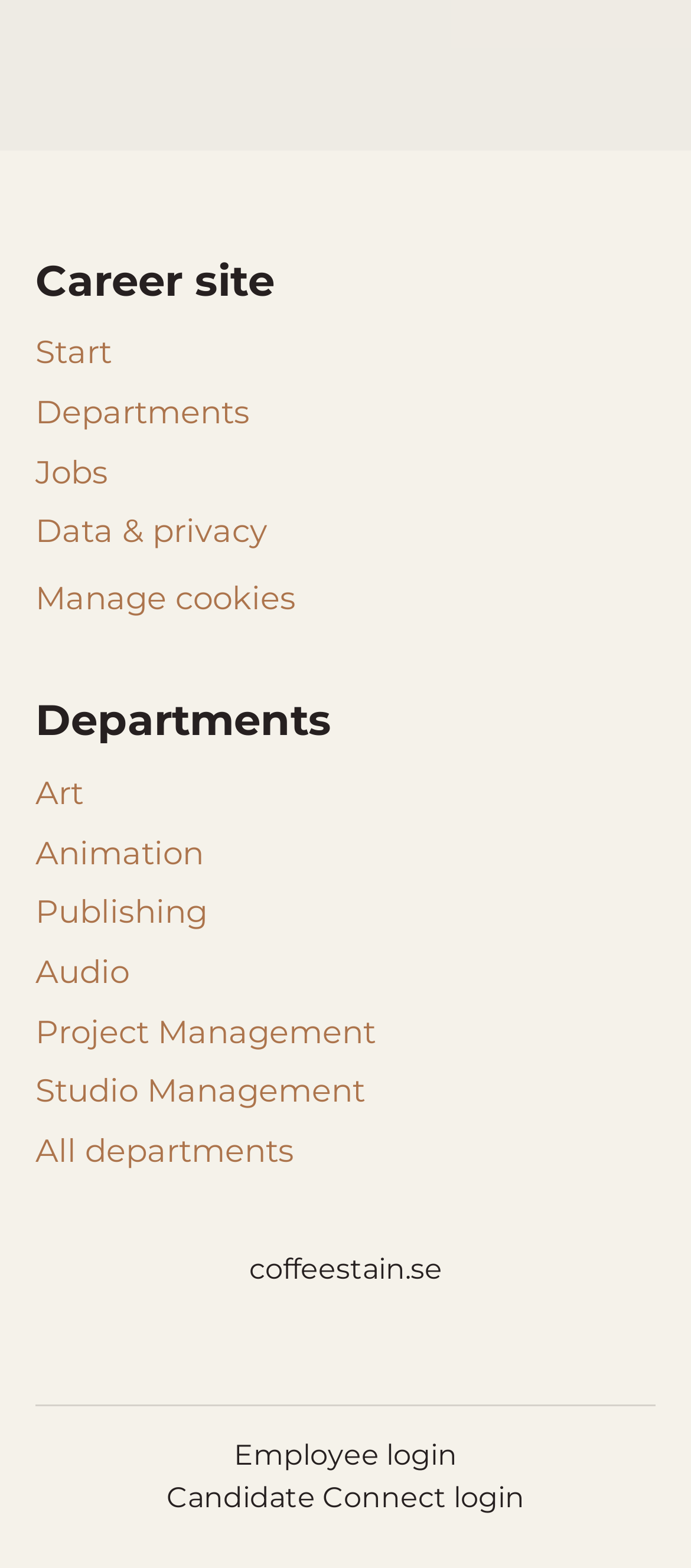How many links are there in the footer section?
Answer with a single word or phrase, using the screenshot for reference.

11